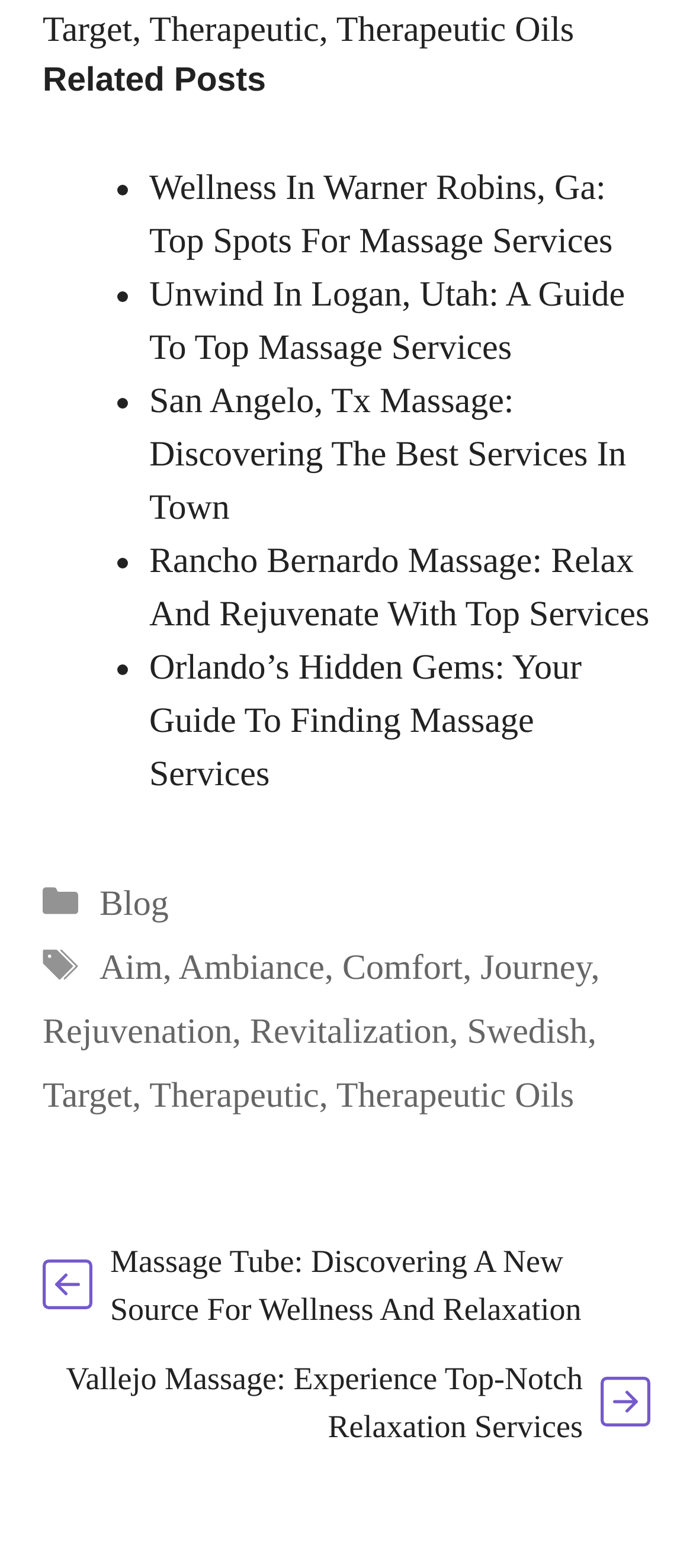Find the bounding box of the web element that fits this description: "Separation & Divorce".

None